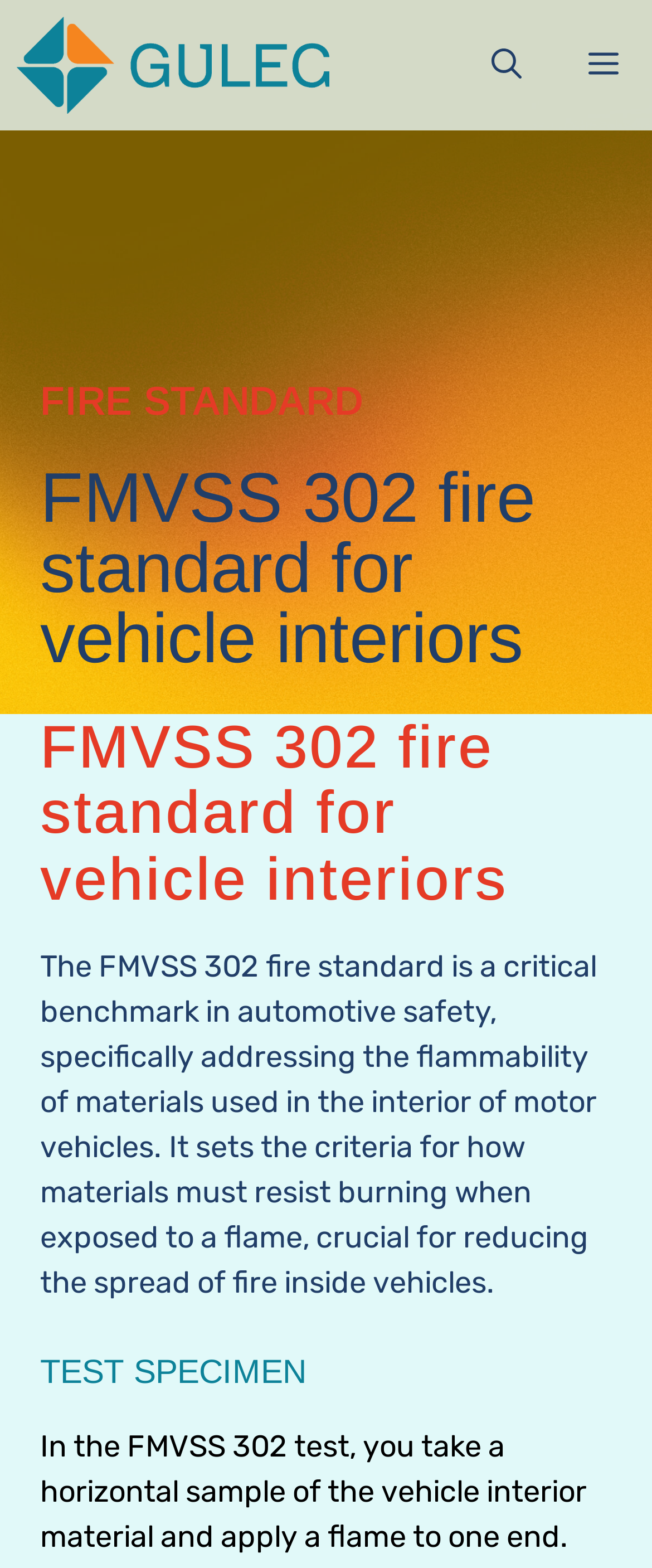Using the description "fire standard", locate and provide the bounding box of the UI element.

[0.408, 0.605, 0.682, 0.629]